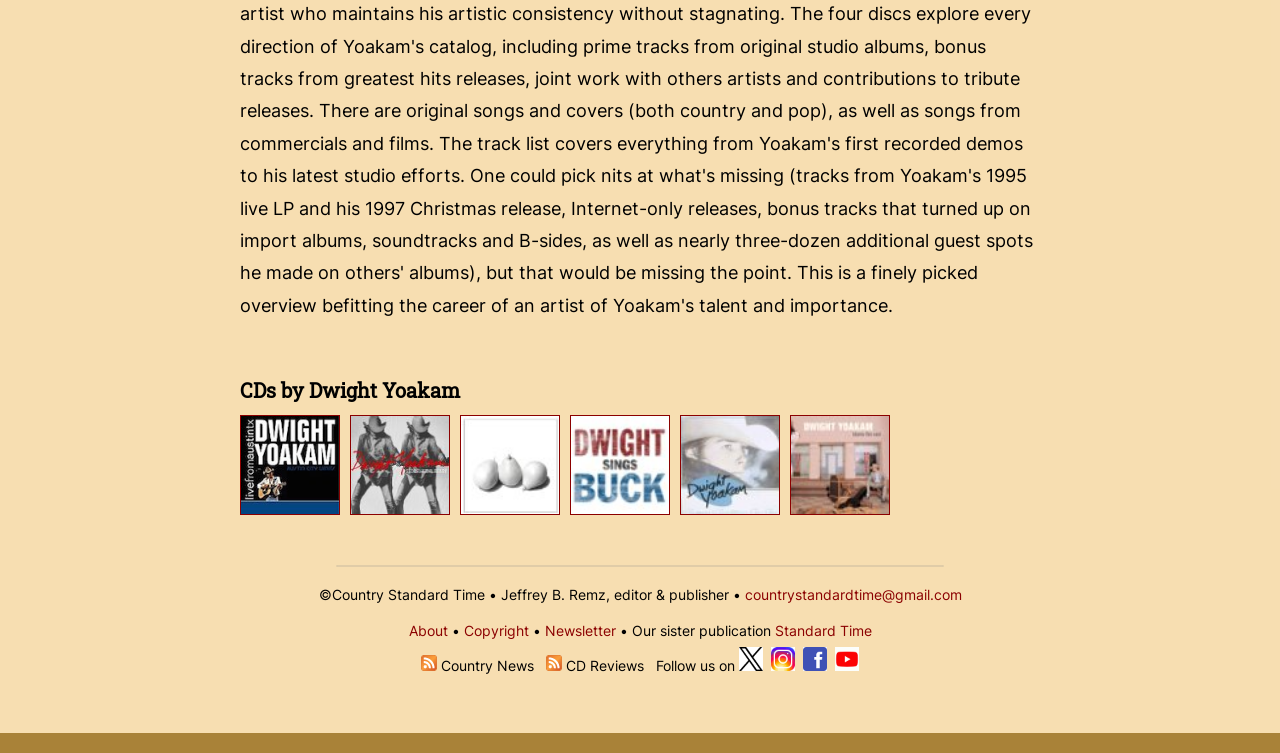Pinpoint the bounding box coordinates for the area that should be clicked to perform the following instruction: "View the 'About' page".

[0.319, 0.826, 0.35, 0.849]